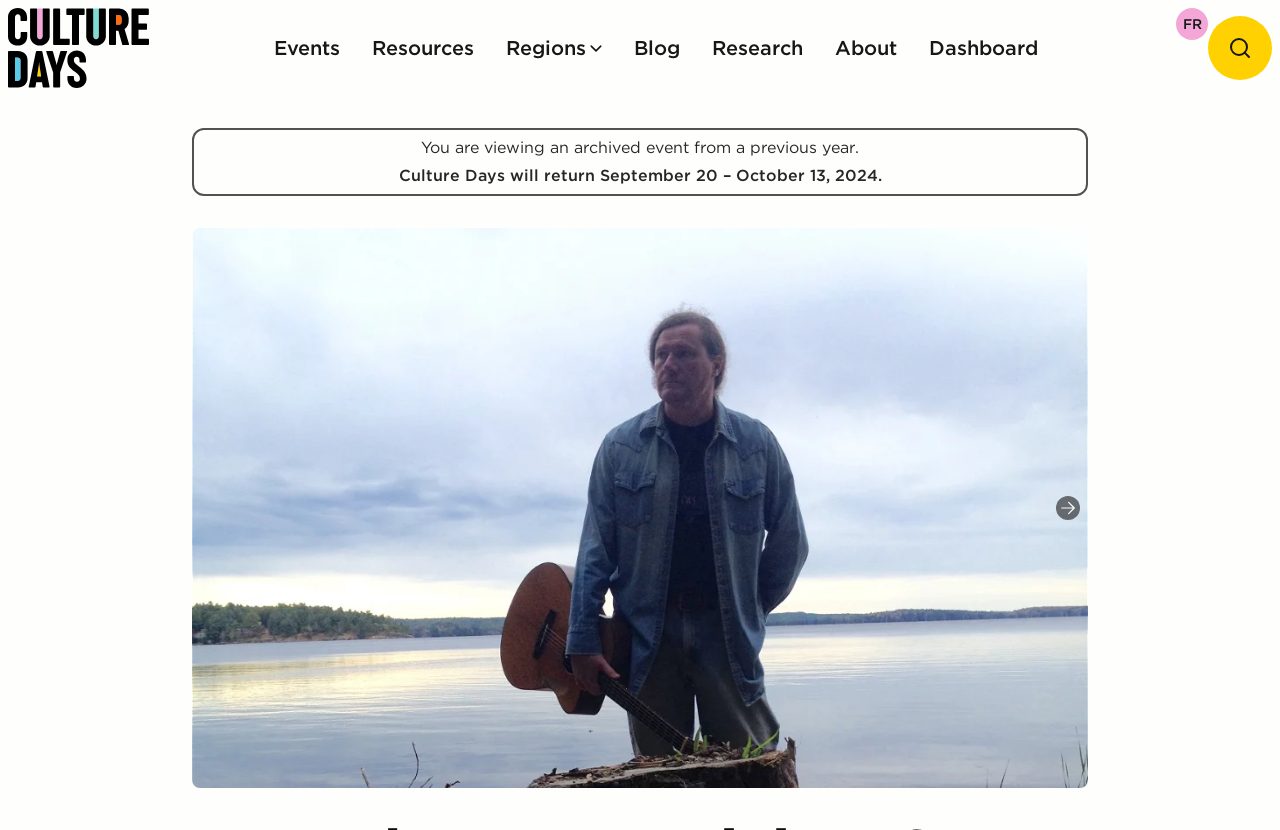Analyze the image and give a detailed response to the question:
What is the event mentioned on the webpage?

The webpage mentions 'Culture Days will return September 20 – October 13, 2024', indicating that the event being referred to is Culture Days, a cultural event that takes place annually.